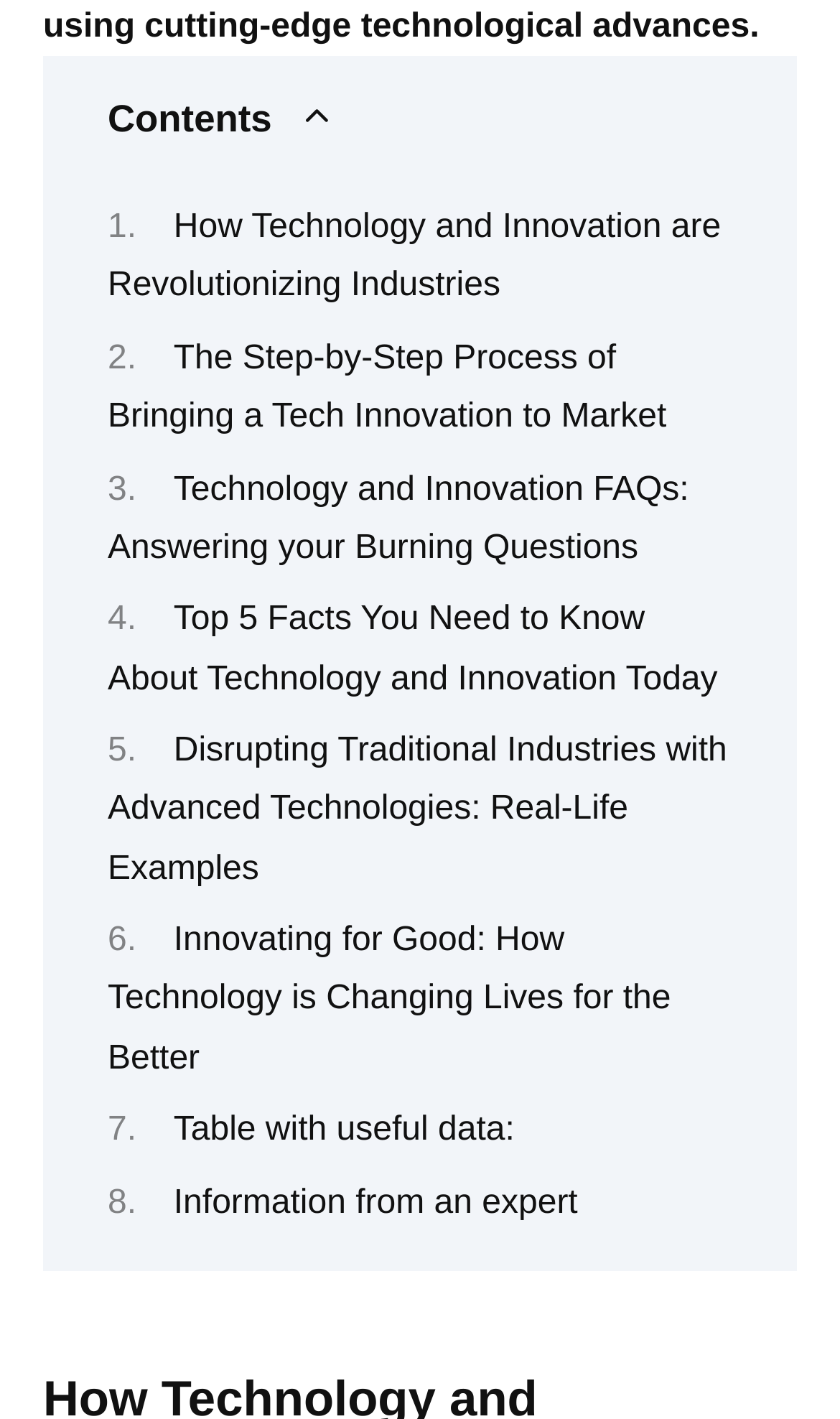Predict the bounding box coordinates of the area that should be clicked to accomplish the following instruction: "Read information from an expert". The bounding box coordinates should consist of four float numbers between 0 and 1, i.e., [left, top, right, bottom].

[0.207, 0.835, 0.688, 0.86]